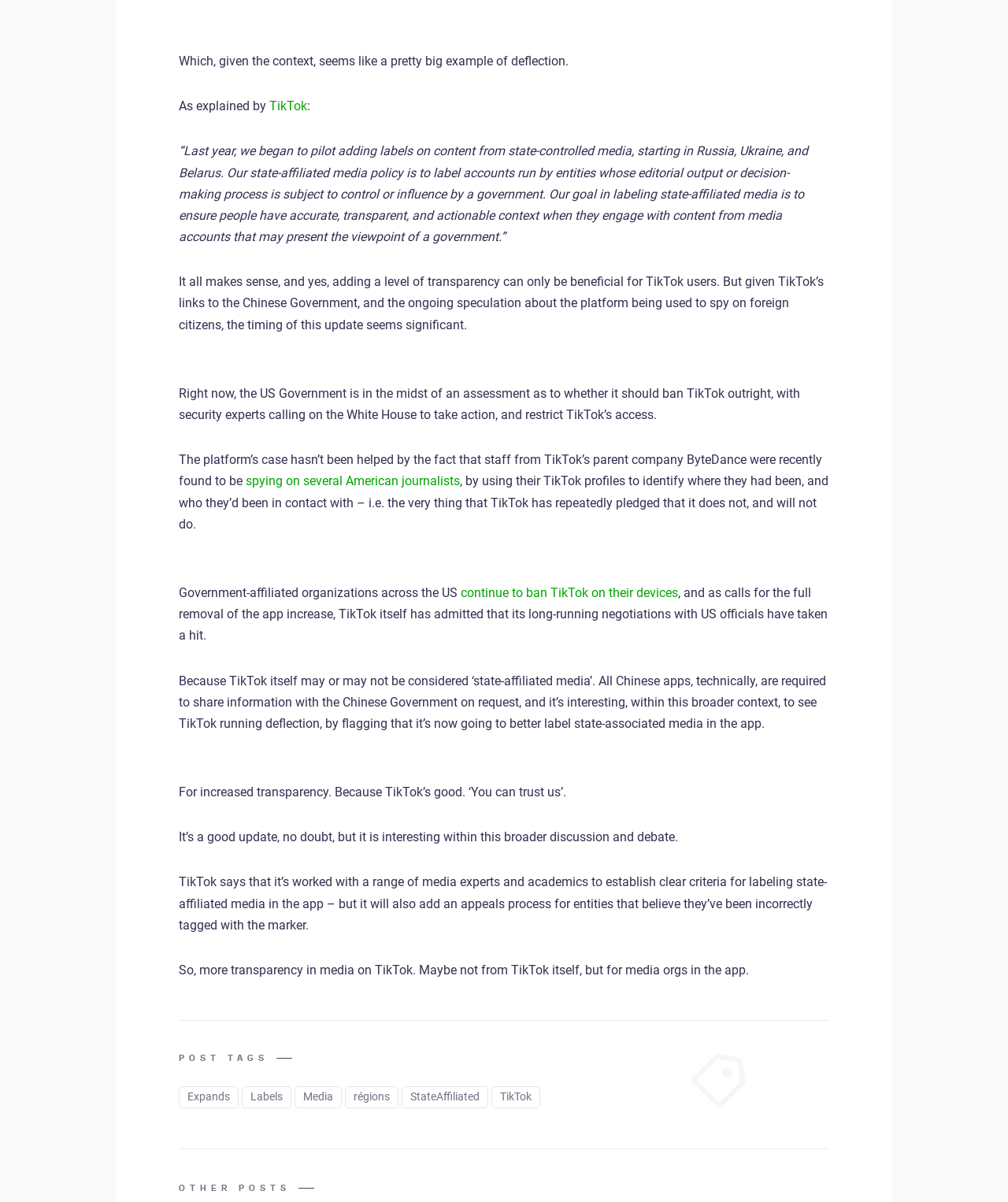What is the concern about TikTok's relationship with the Chinese Government?
Please craft a detailed and exhaustive response to the question.

The article mentions that there is ongoing speculation about TikTok being used to spy on foreign citizens, and that staff from TikTok's parent company ByteDance were found to be spying on several American journalists.